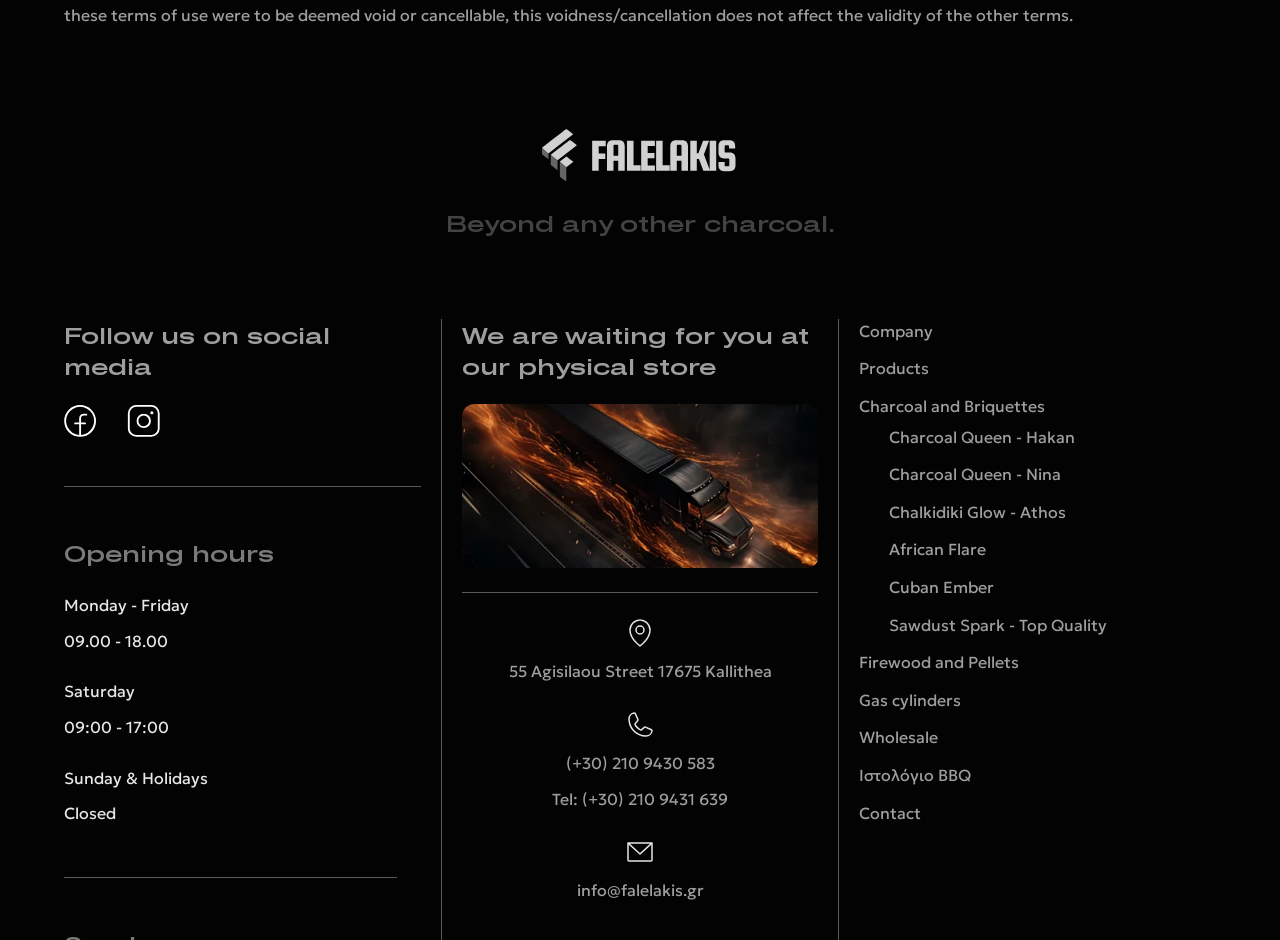Provide the bounding box coordinates, formatted as (top-left x, top-left y, bottom-right x, bottom-right y), with all values being floating point numbers between 0 and 1. Identify the bounding box of the UI element that matches the description: African Flare

[0.695, 0.573, 0.771, 0.595]